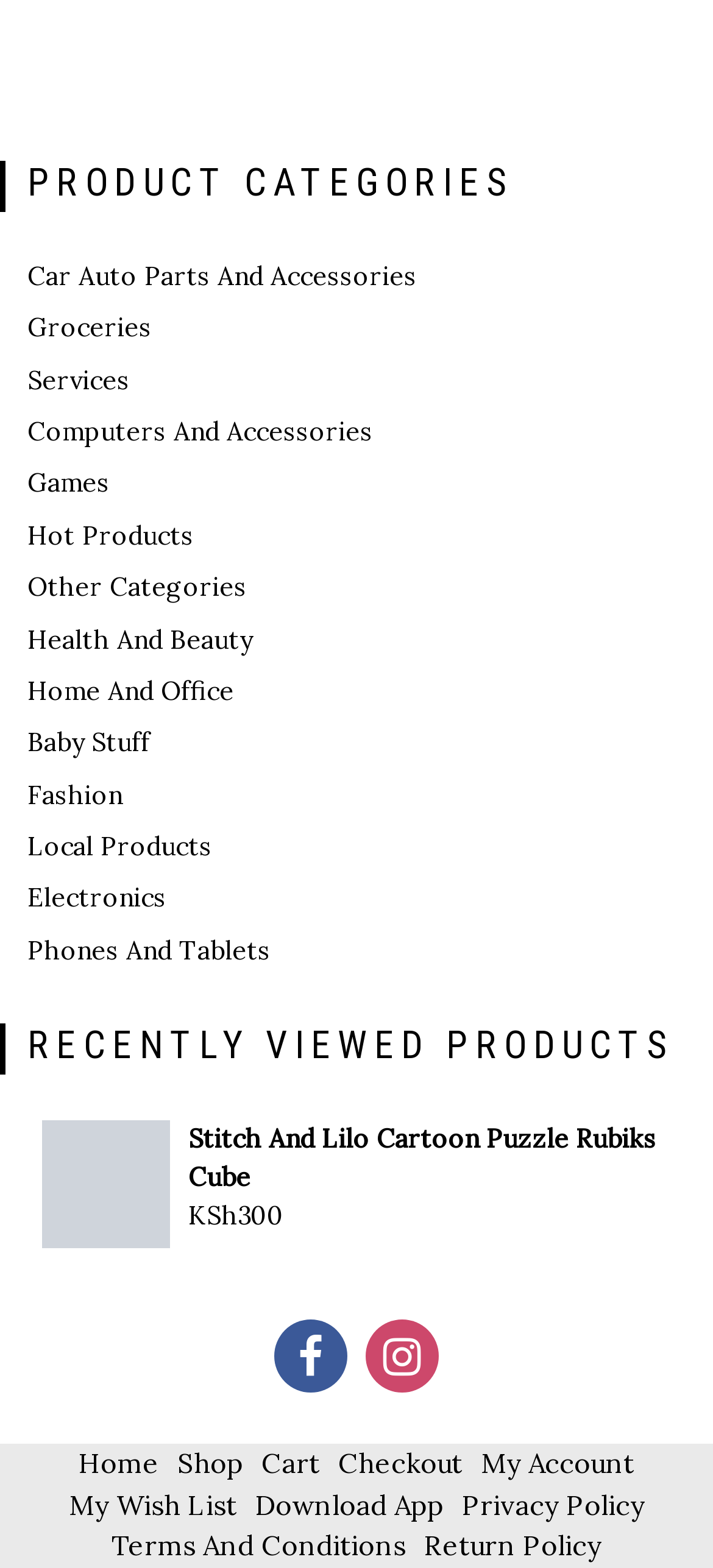Find the bounding box coordinates of the clickable area required to complete the following action: "Go to Home page".

[0.11, 0.922, 0.223, 0.944]